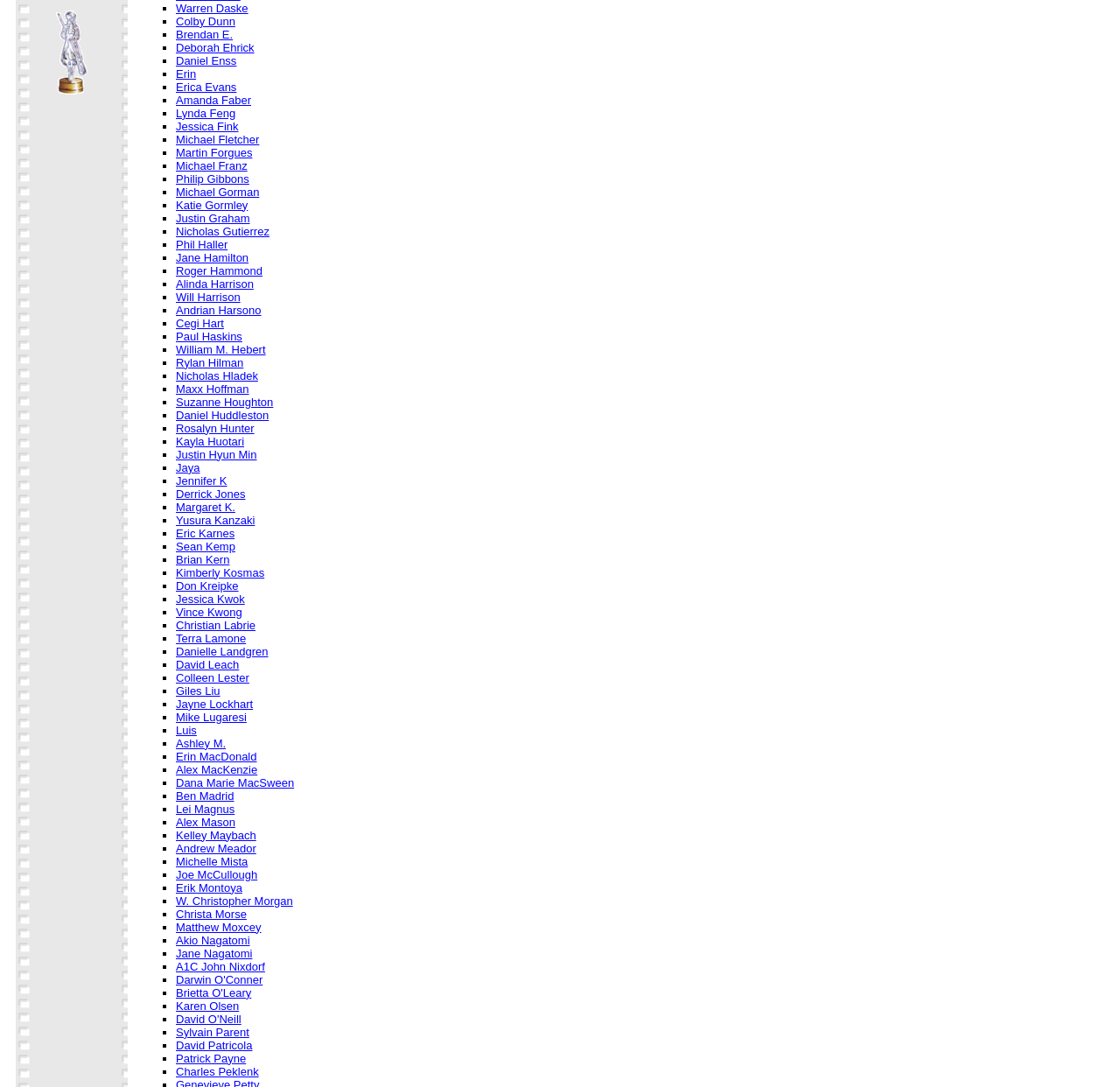Find the bounding box coordinates of the UI element according to this description: "Alex Mason".

[0.157, 0.75, 0.21, 0.762]